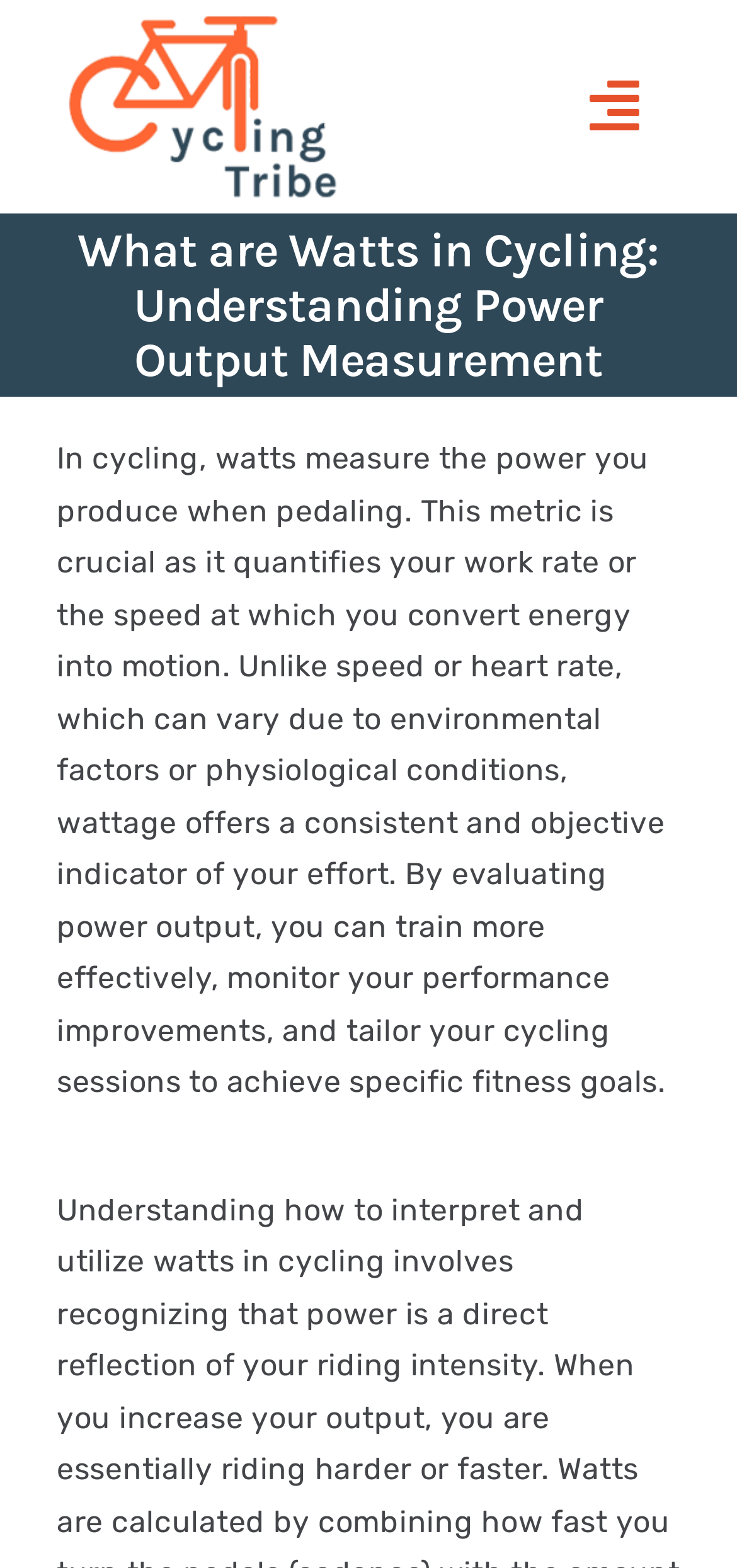Find the bounding box of the UI element described as follows: "Forums".

None